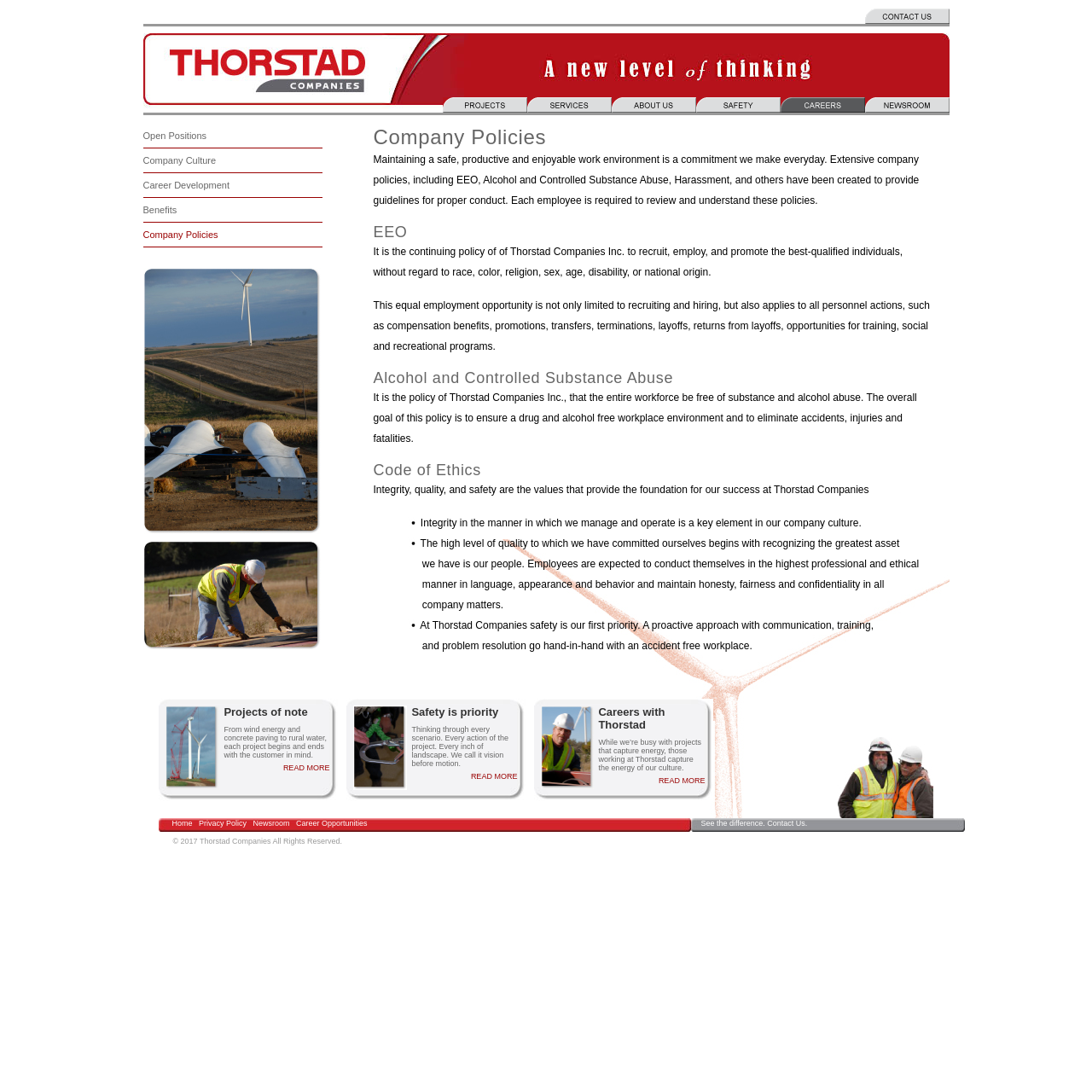What is the goal of the alcohol and controlled substance abuse policy?
Provide a concise answer using a single word or phrase based on the image.

Drug and alcohol free workplace